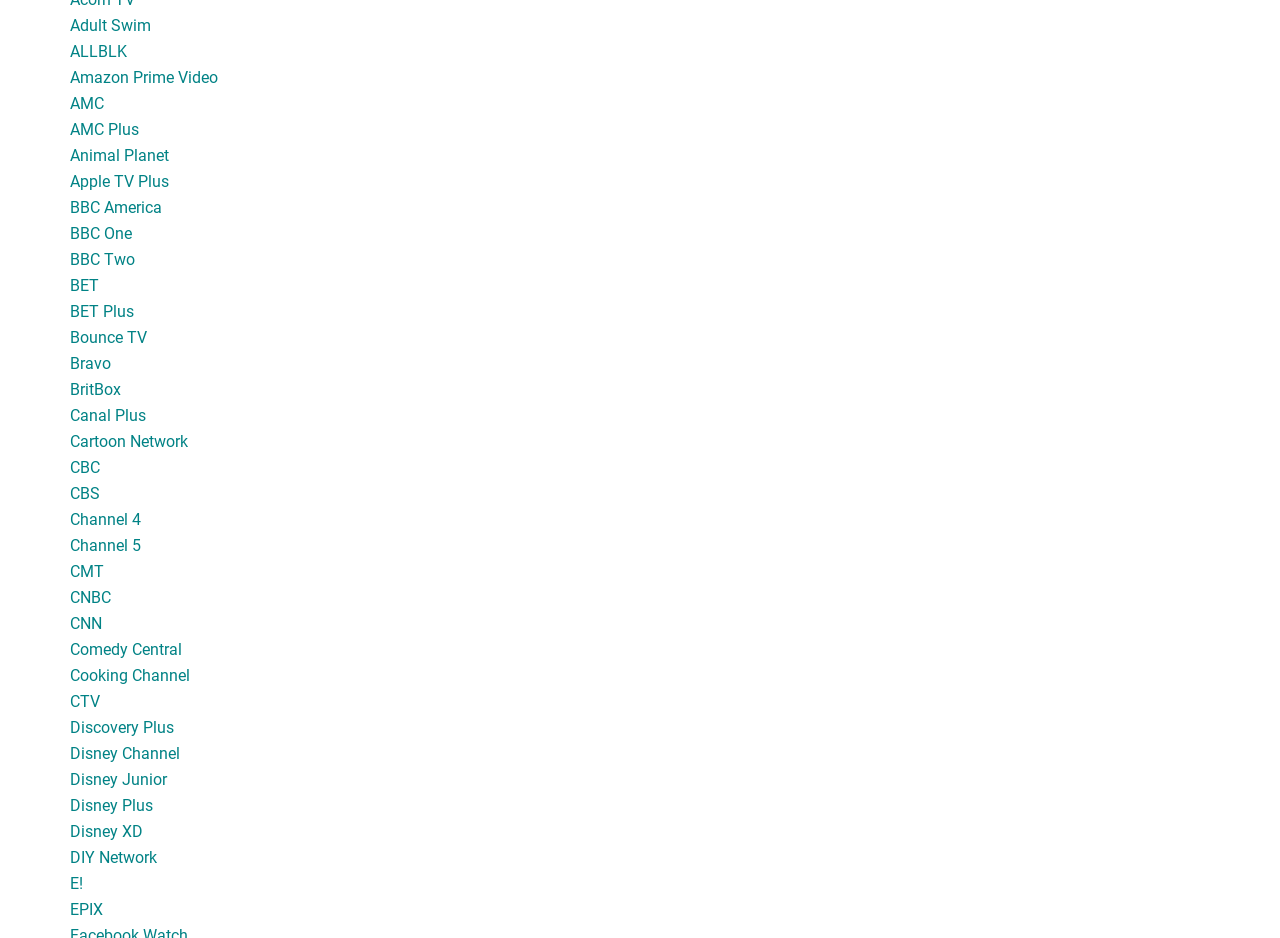Show the bounding box coordinates for the HTML element as described: "Channel 5".

[0.055, 0.668, 0.11, 0.688]